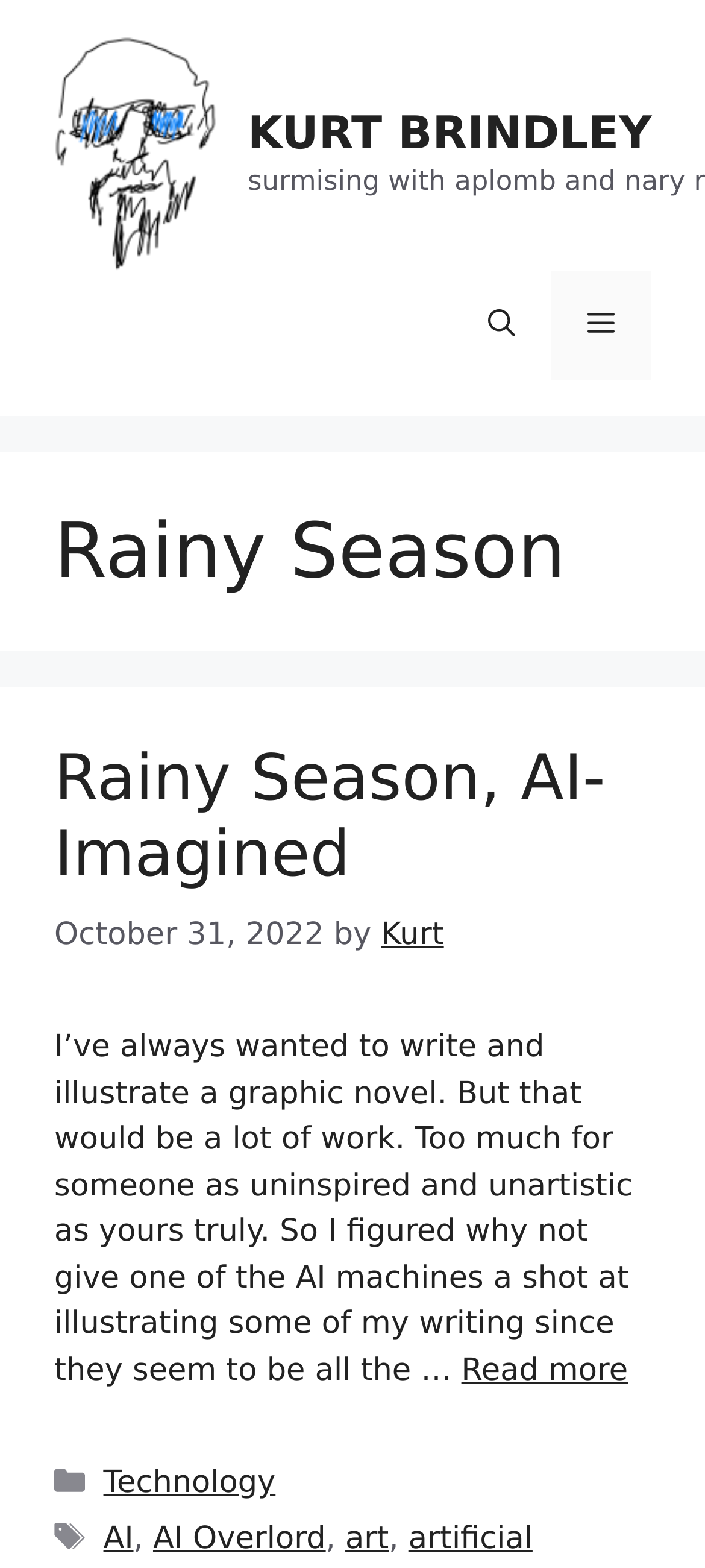Specify the bounding box coordinates of the area to click in order to execute this command: 'view AI tag'. The coordinates should consist of four float numbers ranging from 0 to 1, and should be formatted as [left, top, right, bottom].

[0.147, 0.97, 0.189, 0.993]